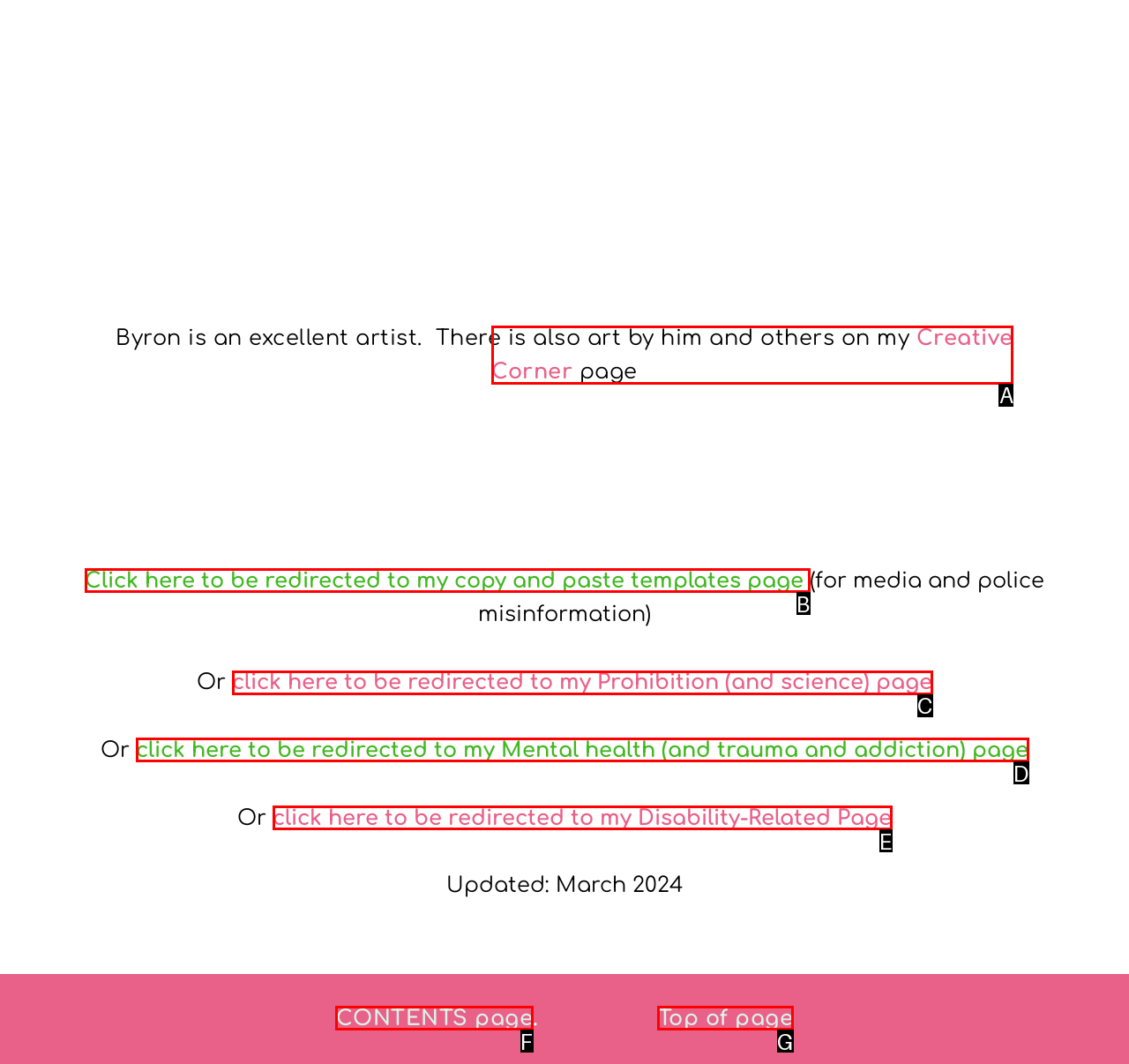Match the description to the correct option: Creative Corner
Provide the letter of the matching option directly.

A